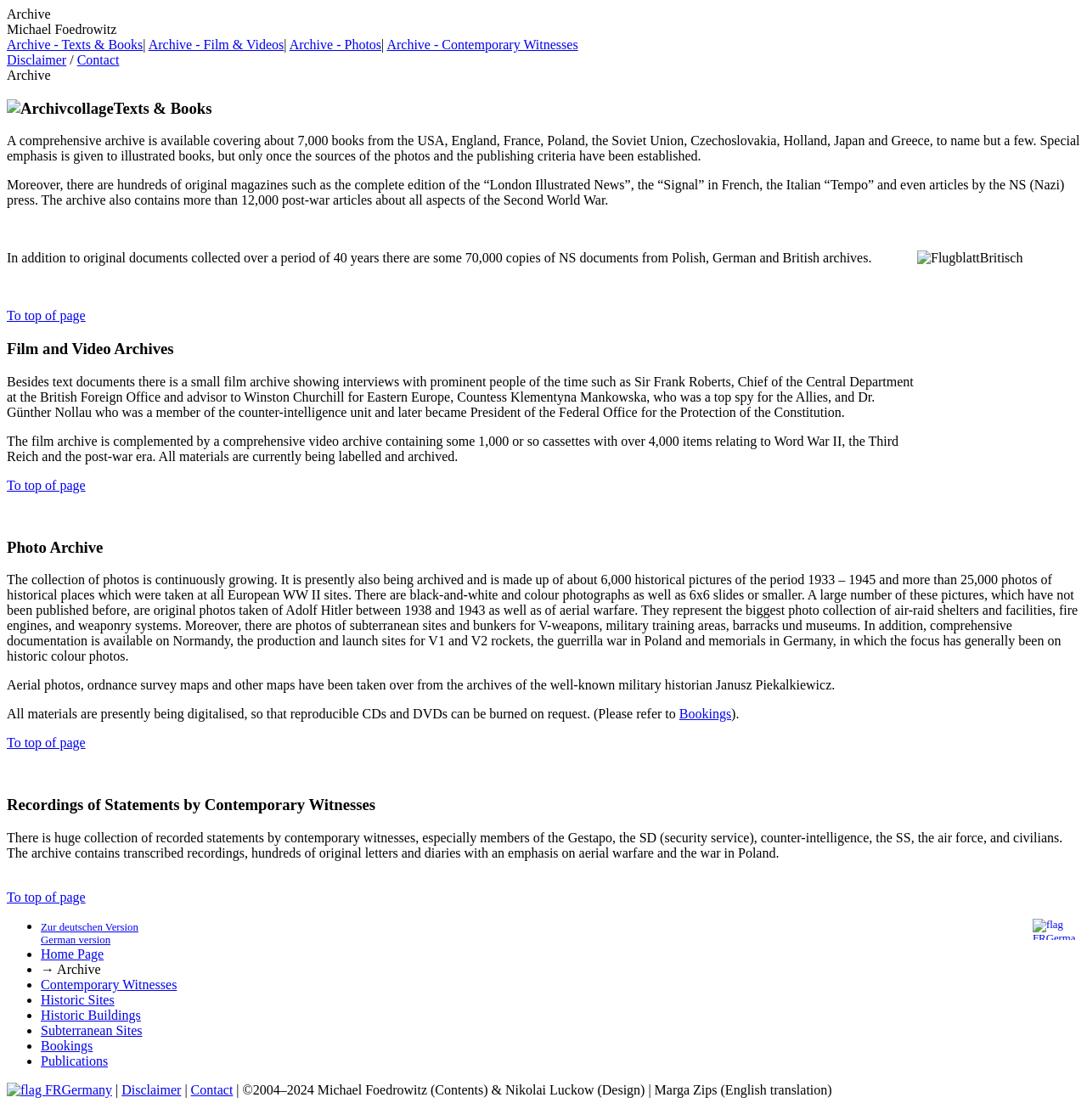What is the language of the German version of the webpage?
Using the image, answer in one word or phrase.

German